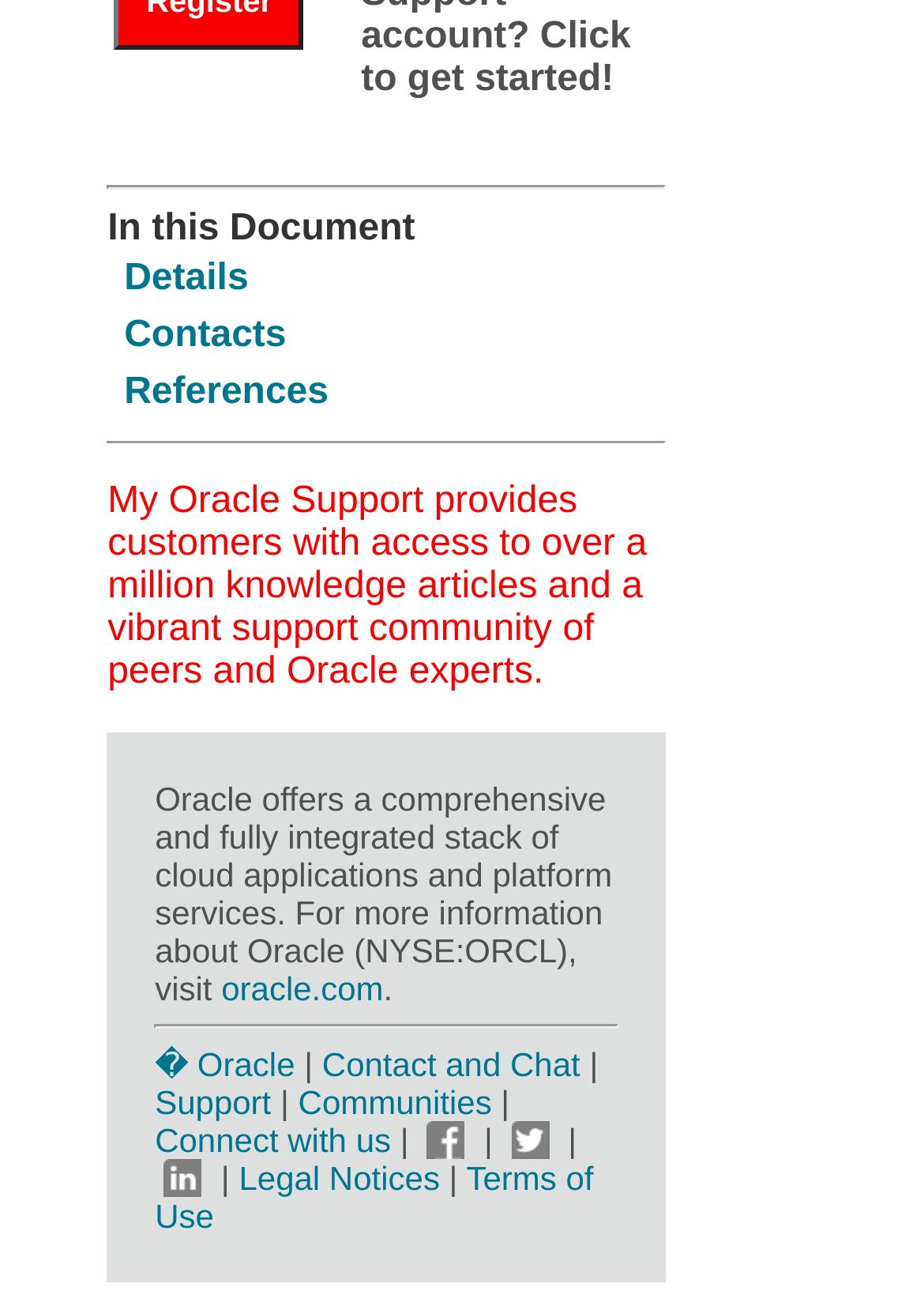Using the provided element description, identify the bounding box coordinates as (top-left x, top-left y, bottom-right x, bottom-right y). Ensure all values are between 0 and 1. Description: � Oracle

[0.168, 0.8, 0.319, 0.829]